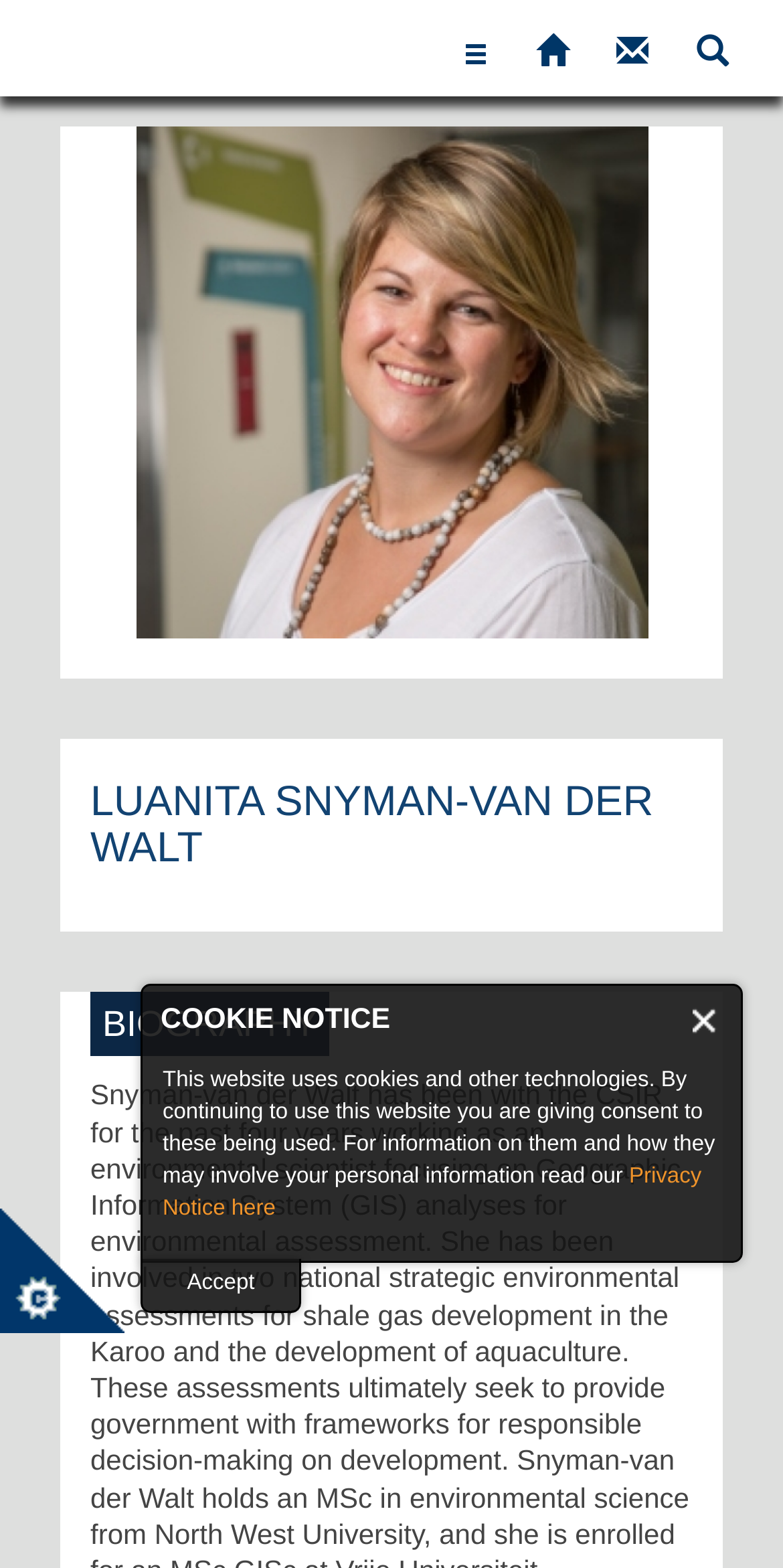Locate the bounding box coordinates of the element's region that should be clicked to carry out the following instruction: "Click the close button". The coordinates need to be four float numbers between 0 and 1, i.e., [left, top, right, bottom].

[0.885, 0.643, 0.918, 0.66]